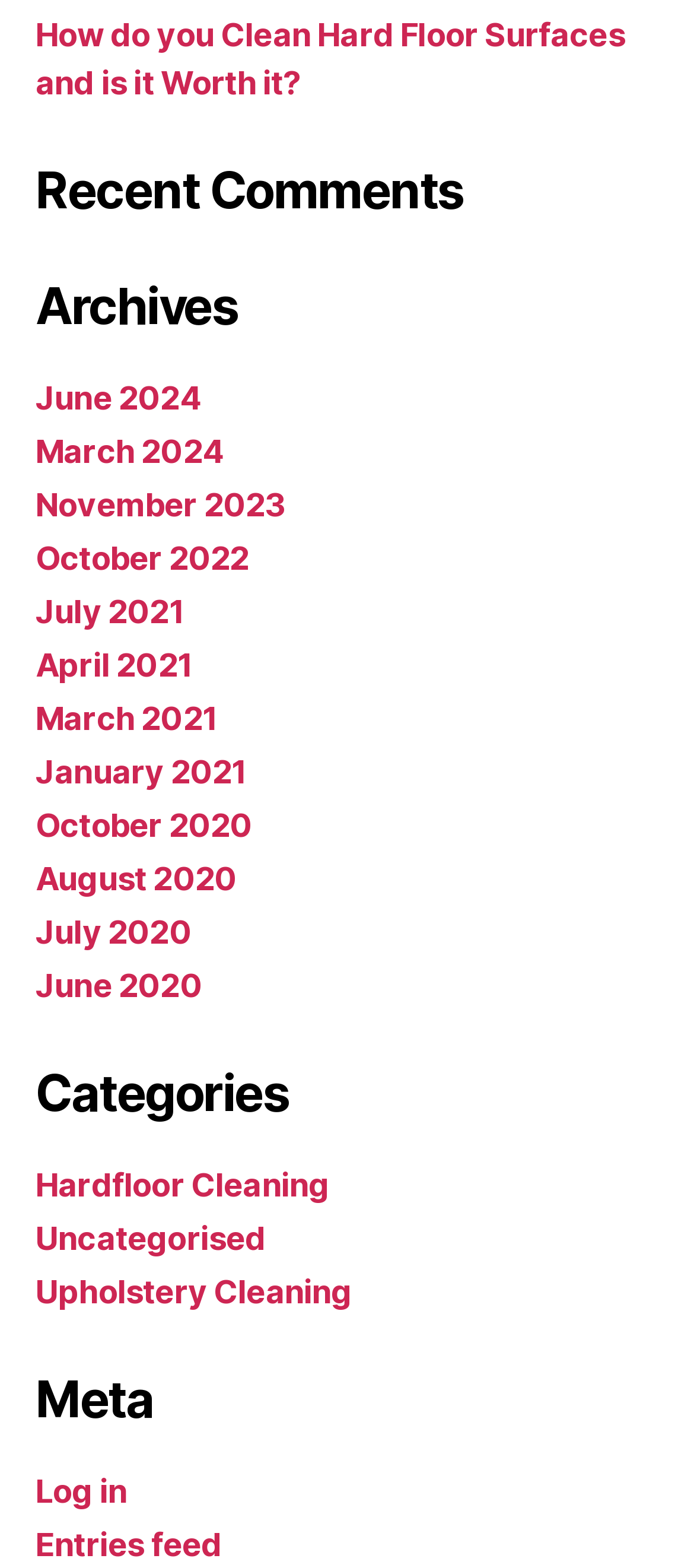Respond with a single word or phrase:
What is the topic of the first link on the webpage?

Hard Floor Surfaces